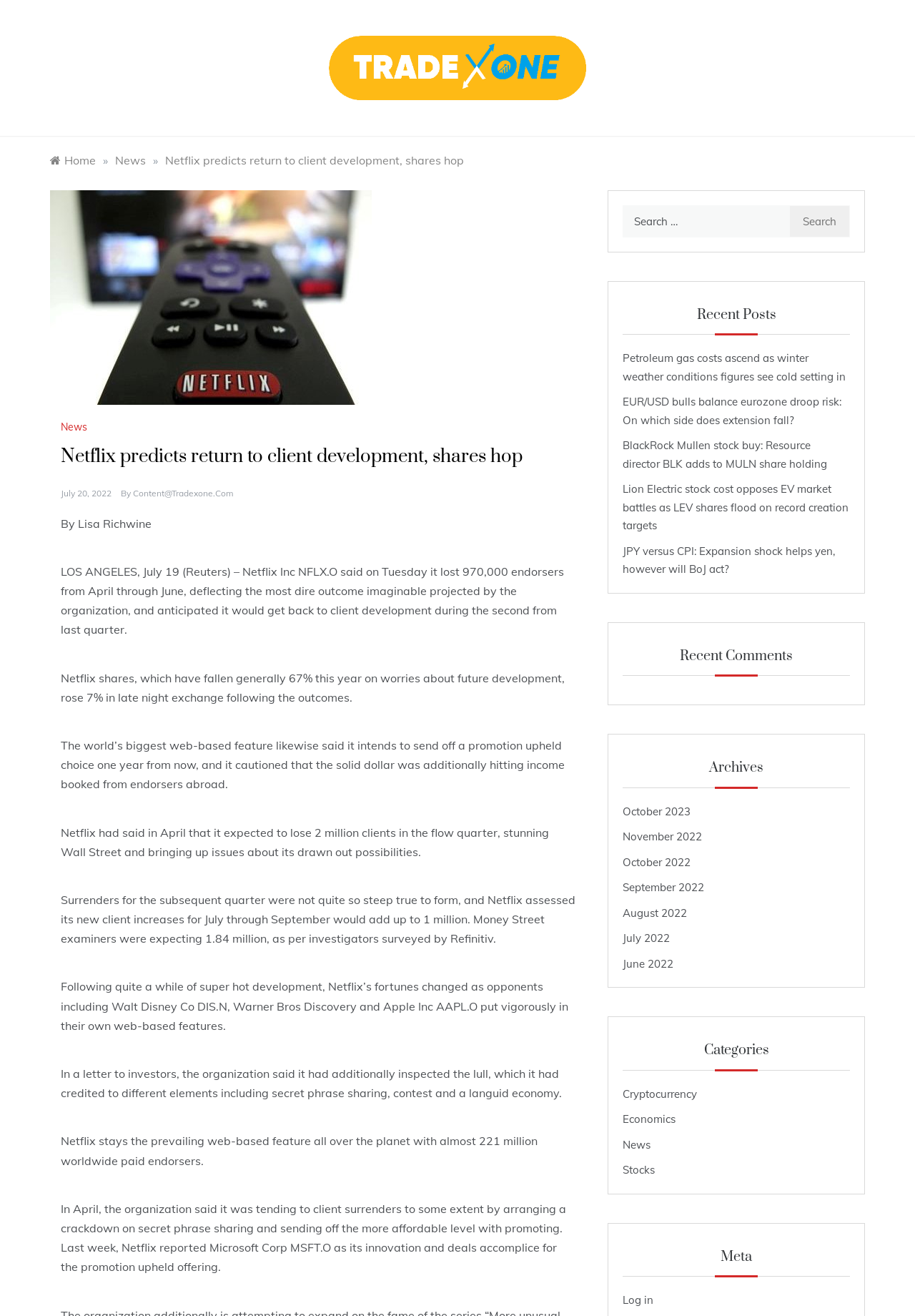Elaborate on the different components and information displayed on the webpage.

This webpage is a blog article from Tradexone Blogs, with the title "Netflix predicts return to client development, shares hop". At the top, there is a navigation bar with breadcrumbs, including links to "Home", "News", and the current article. Below the navigation bar, there is a heading with the blog title and a link to the article.

The main content of the article is a news story about Netflix's recent performance, including its loss of subscribers and its plans to launch a ad-supported option. The article is divided into several paragraphs, with headings and links to related news stories.

To the right of the main content, there is a sidebar with several sections. The first section is a search bar with a button to search for specific keywords. Below the search bar, there are headings for "Recent Posts", "Recent Comments", "Archives", and "Categories", each with links to related articles or categories.

In the "Recent Posts" section, there are five links to recent news articles, including "Petroleum gas costs ascend as winter weather conditions figures see cold setting in" and "Lion Electric stock cost resists EV market battles as LEV shares flood on record creation targets". The "Archives" section has links to articles from previous months, including October 2023, November 2022, and July 2022. The "Categories" section has links to categories such as "Cryptocurrency", "Economics", "News", and "Stocks".

At the very bottom of the page, there is a "Meta" section with a link to "Log in".